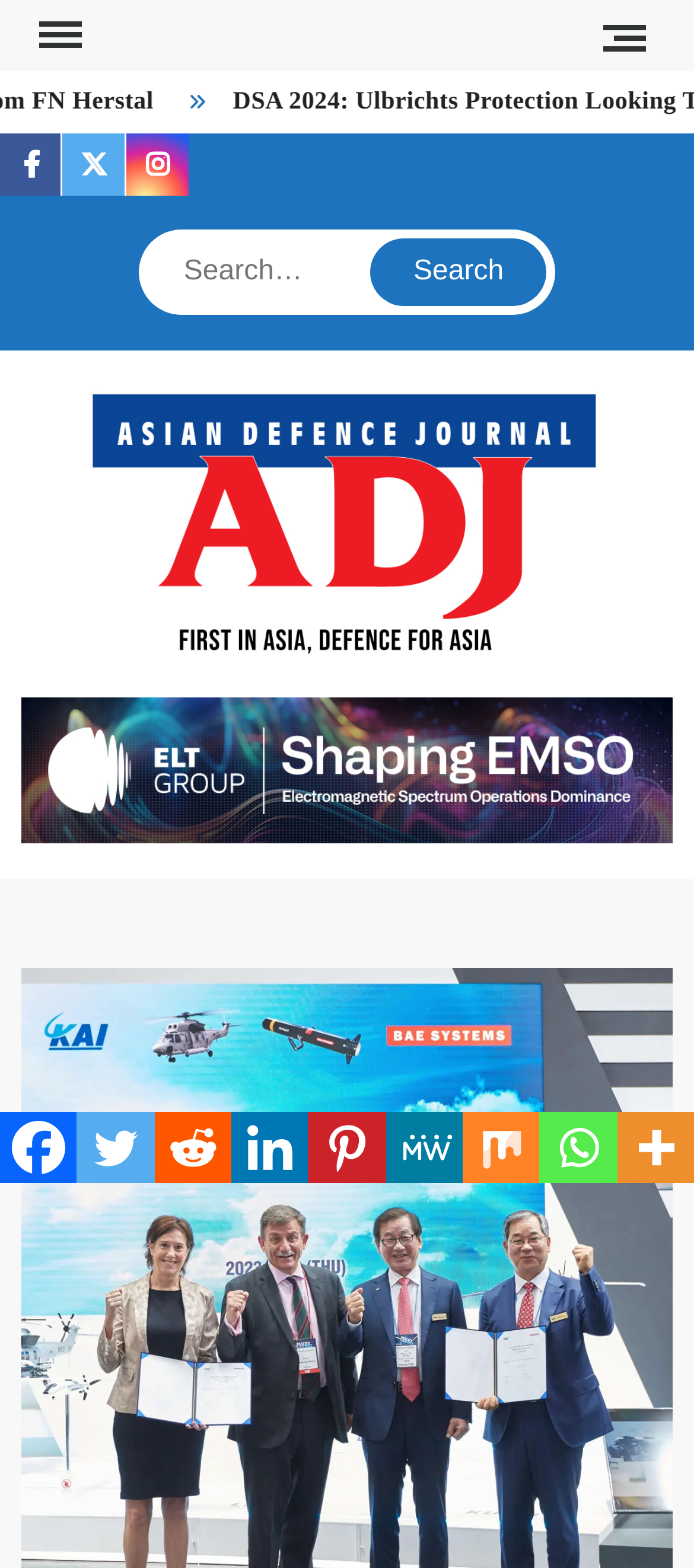Reply to the question with a single word or phrase:
How many navigation menus are available?

2